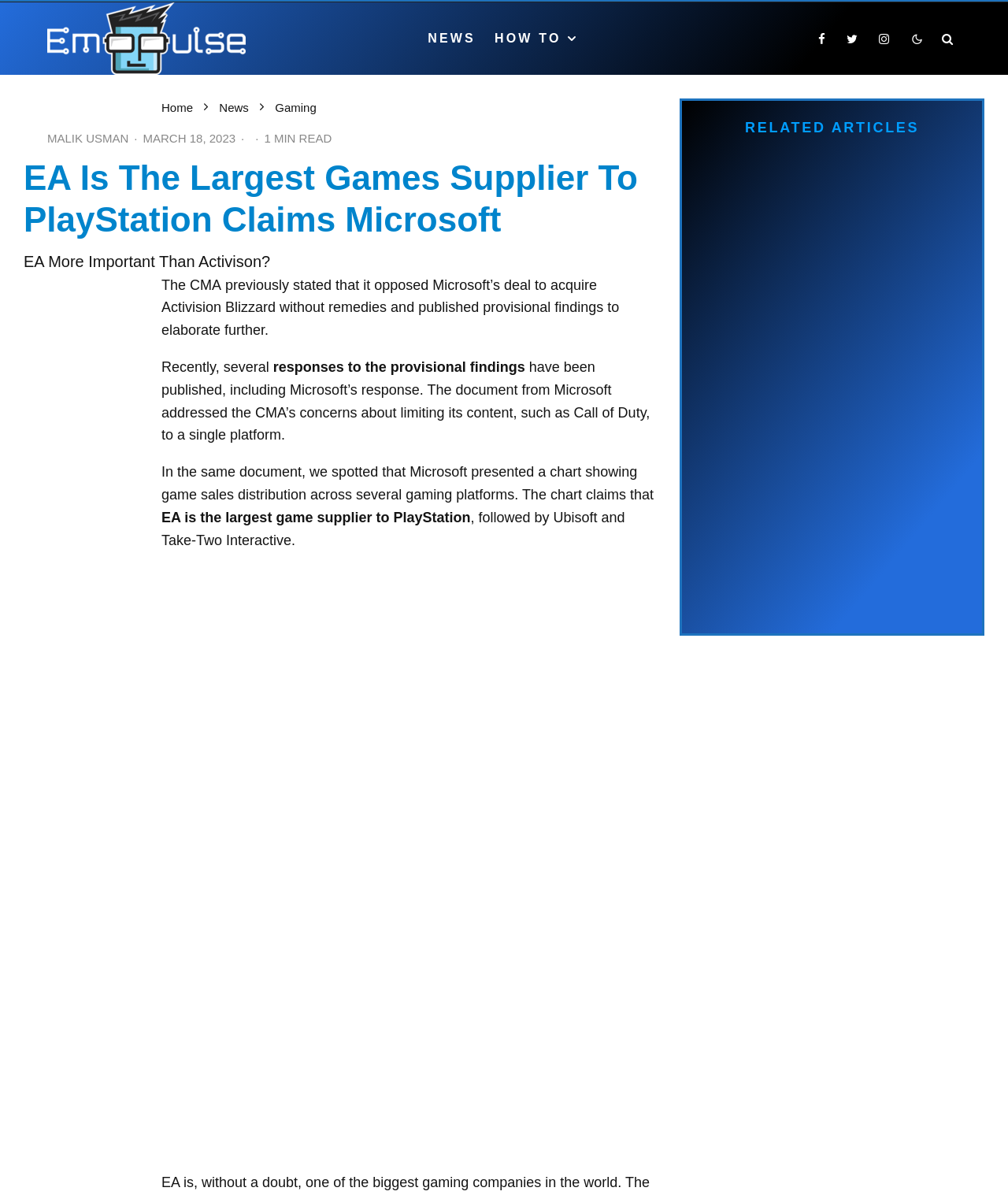Using the information from the screenshot, answer the following question thoroughly:
What type of articles are listed in the 'RELATED ARTICLES' section?

I determined the type of articles listed in the 'RELATED ARTICLES' section by reading the titles of the articles, which include 'HOW TO RESOLVE WINDOWS SHELL COMMON DLL HAS STOPPED WORKING [2024]', 'FIXED: THE PROCESSING OF GROUP POLICY FAILED [2024]', and others, which suggest that they are how-to guides and tech news articles.